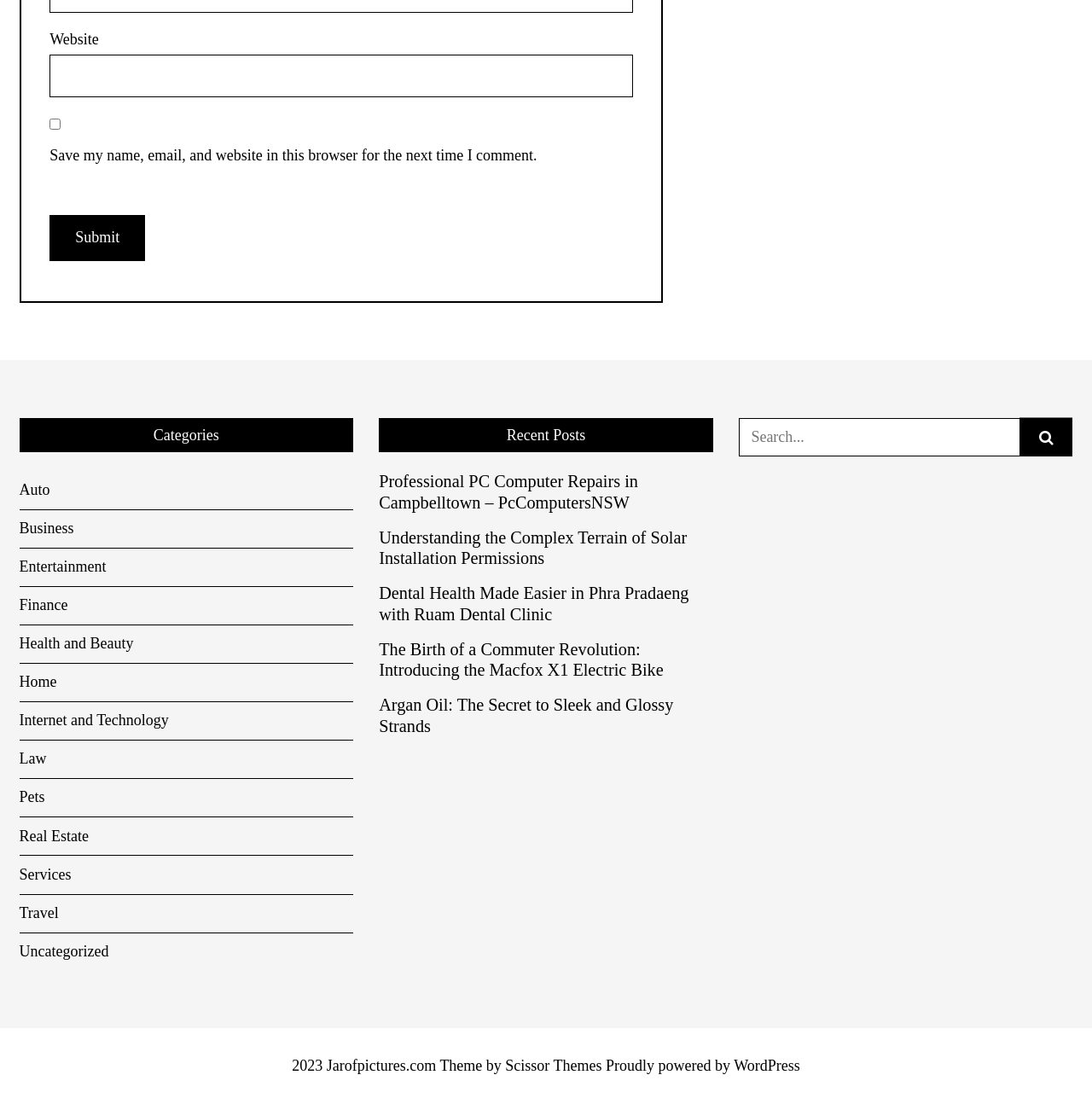Using the information in the image, give a comprehensive answer to the question: 
How many recent posts are listed?

The recent posts are listed as links under the 'Recent Posts' heading. There are 5 links, namely 'Professional PC Computer Repairs in Campbelltown – PcComputersNSW', 'Understanding the Complex Terrain of Solar Installation Permissions', 'Dental Health Made Easier in Phra Pradaeng with Ruam Dental Clinic', 'The Birth of a Commuter Revolution: Introducing the Macfox X1 Electric Bike', and 'Argan Oil: The Secret to Sleek and Glossy Strands'.